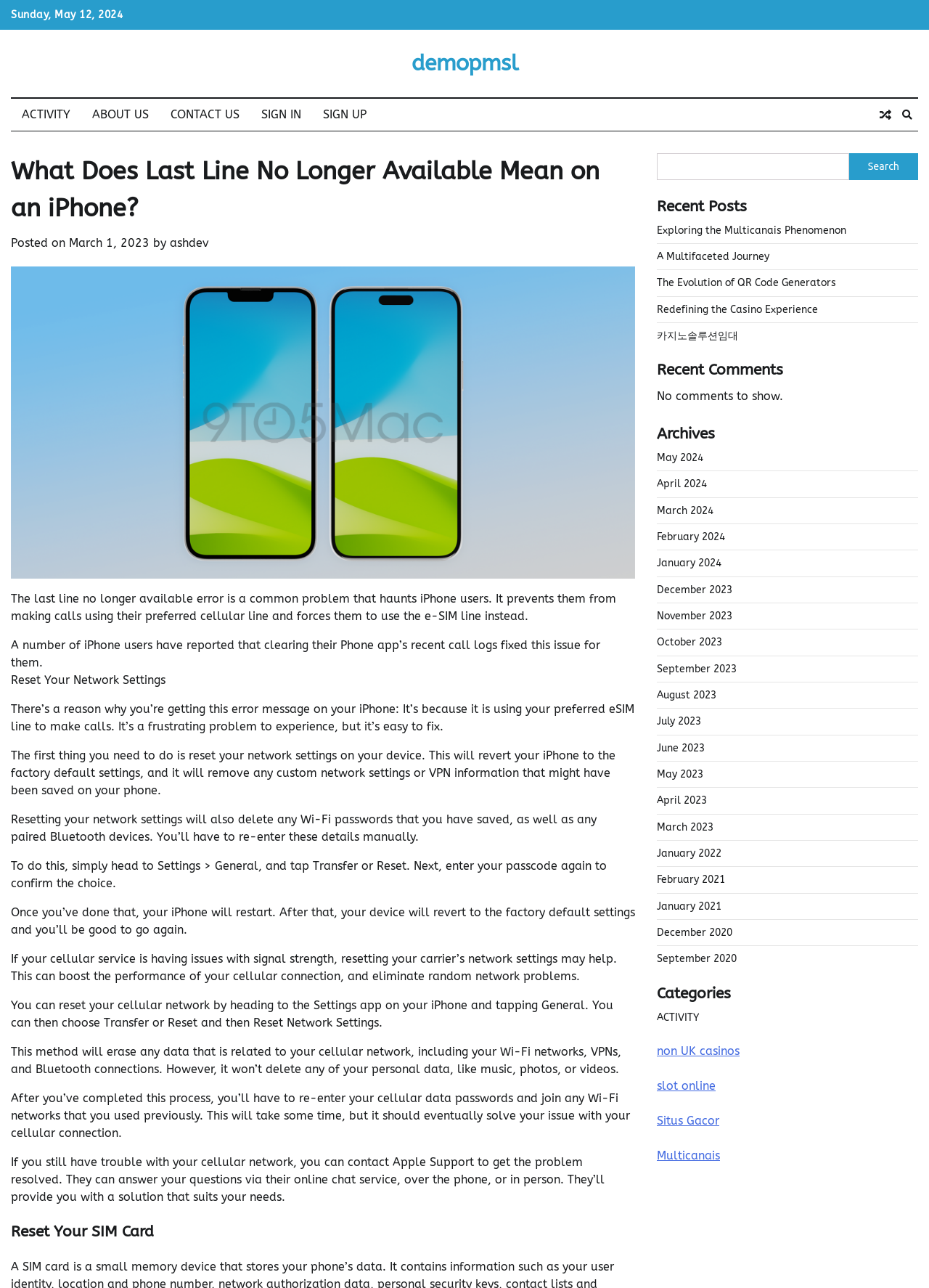Examine the image and give a thorough answer to the following question:
What is the consequence of resetting network settings?

The webpage mentions that resetting network settings will delete any Wi-Fi passwords that have been saved, as well as any paired Bluetooth devices, and users will have to re-enter these details manually.